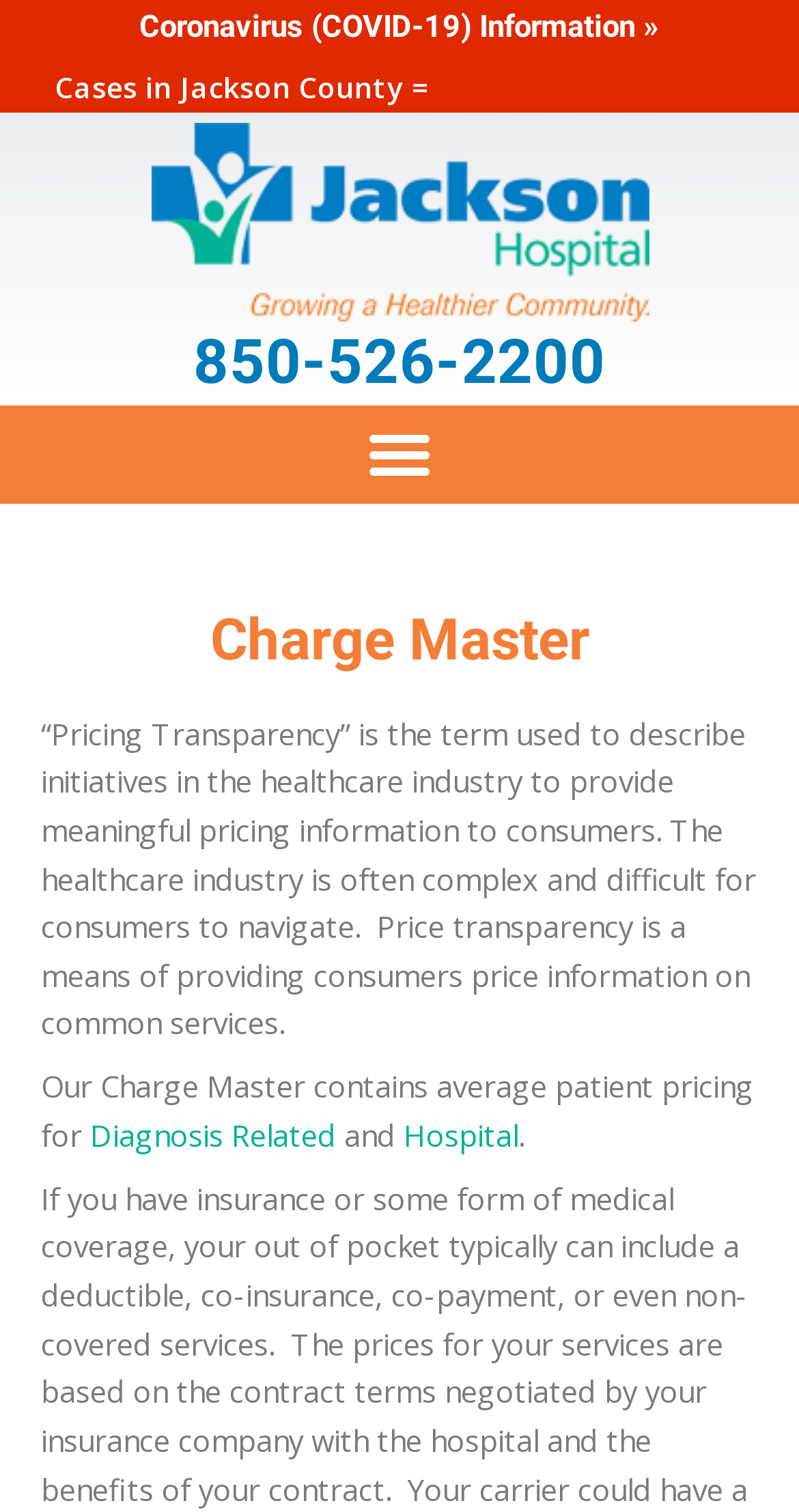Respond to the question with just a single word or phrase: 
What is the term used to describe initiatives in the healthcare industry?

Pricing Transparency